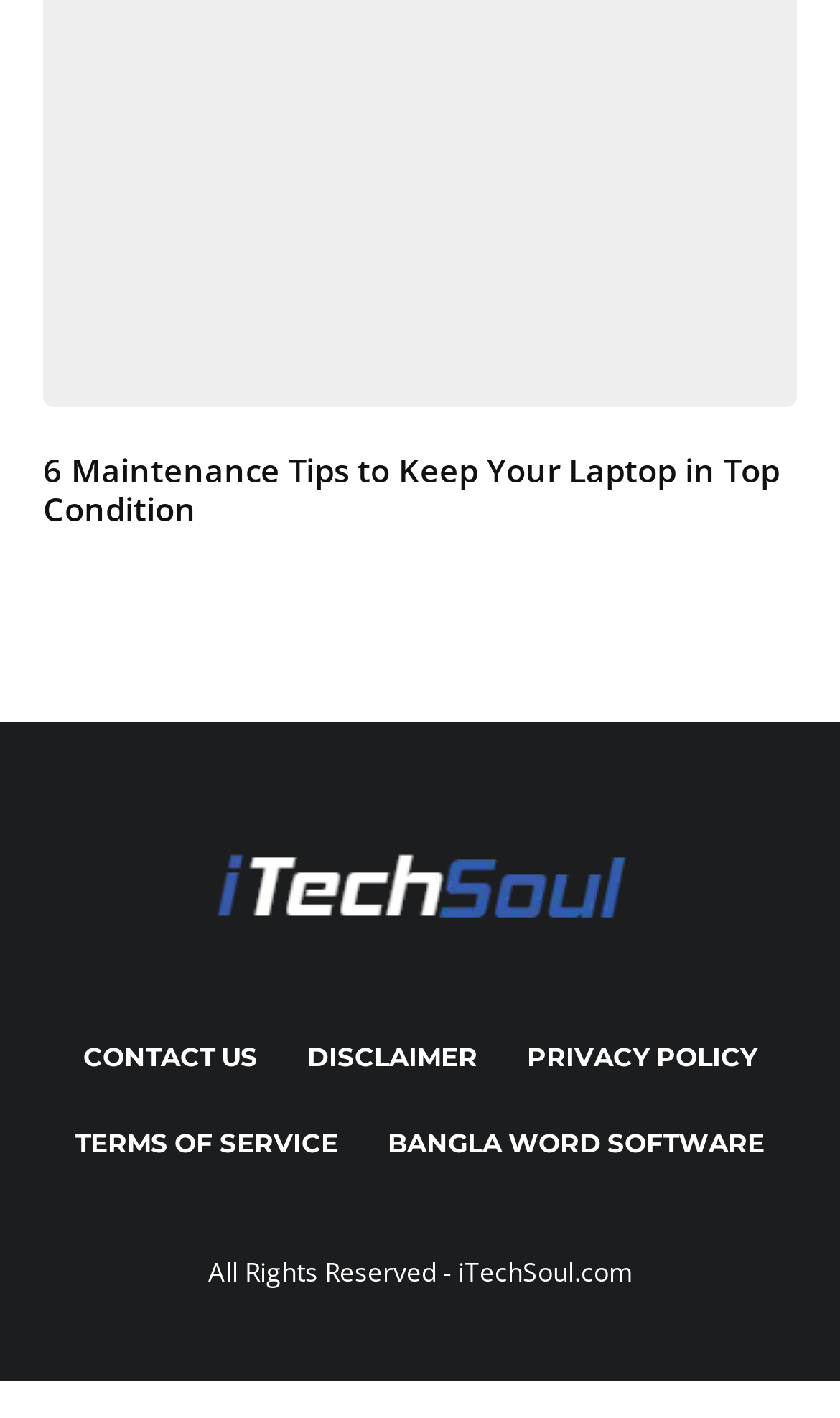Refer to the screenshot and give an in-depth answer to this question: What is the text of the main heading?

I looked at the main heading of the webpage, which is a heading element with the text '6 Maintenance Tips to Keep Your Laptop in Top Condition'.